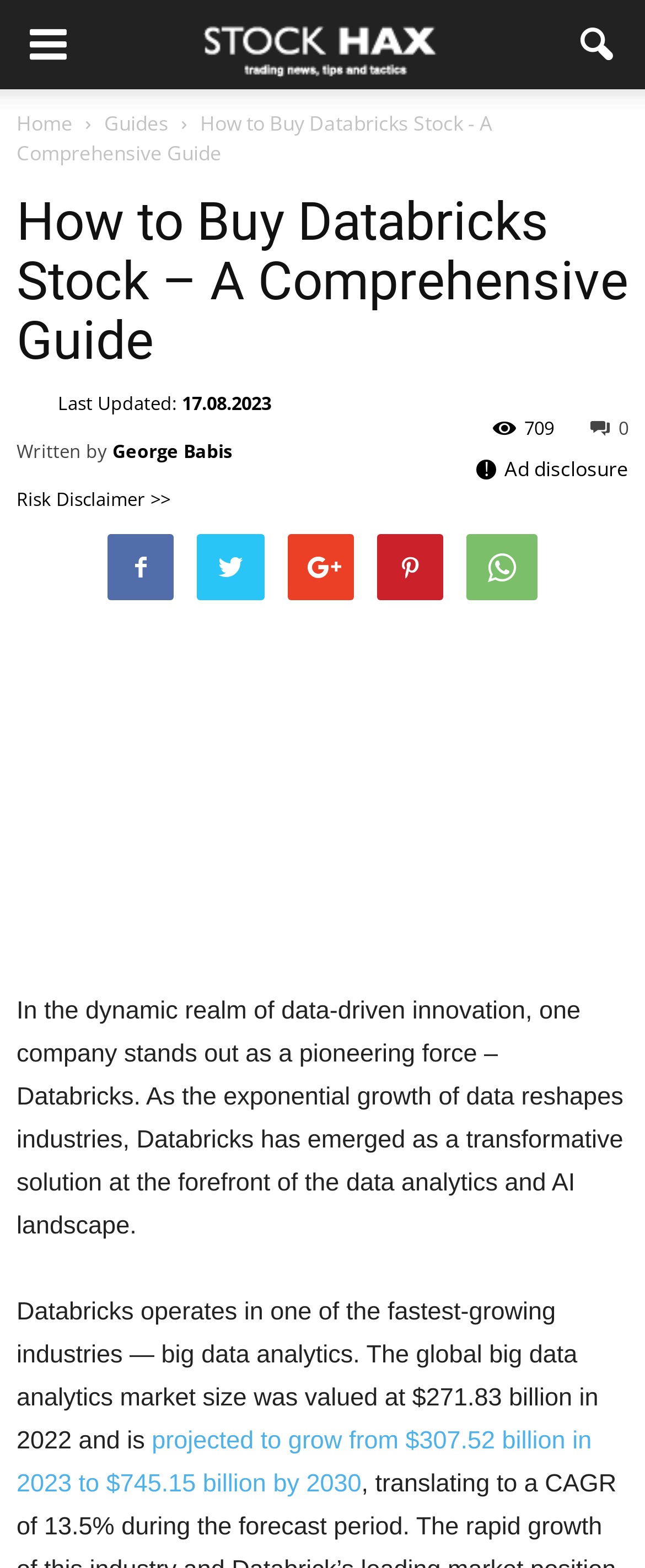What is the industry in which Databricks operates?
Kindly offer a detailed explanation using the data available in the image.

Databricks operates in the big data analytics industry, which is mentioned in the text as one of the fastest-growing industries.